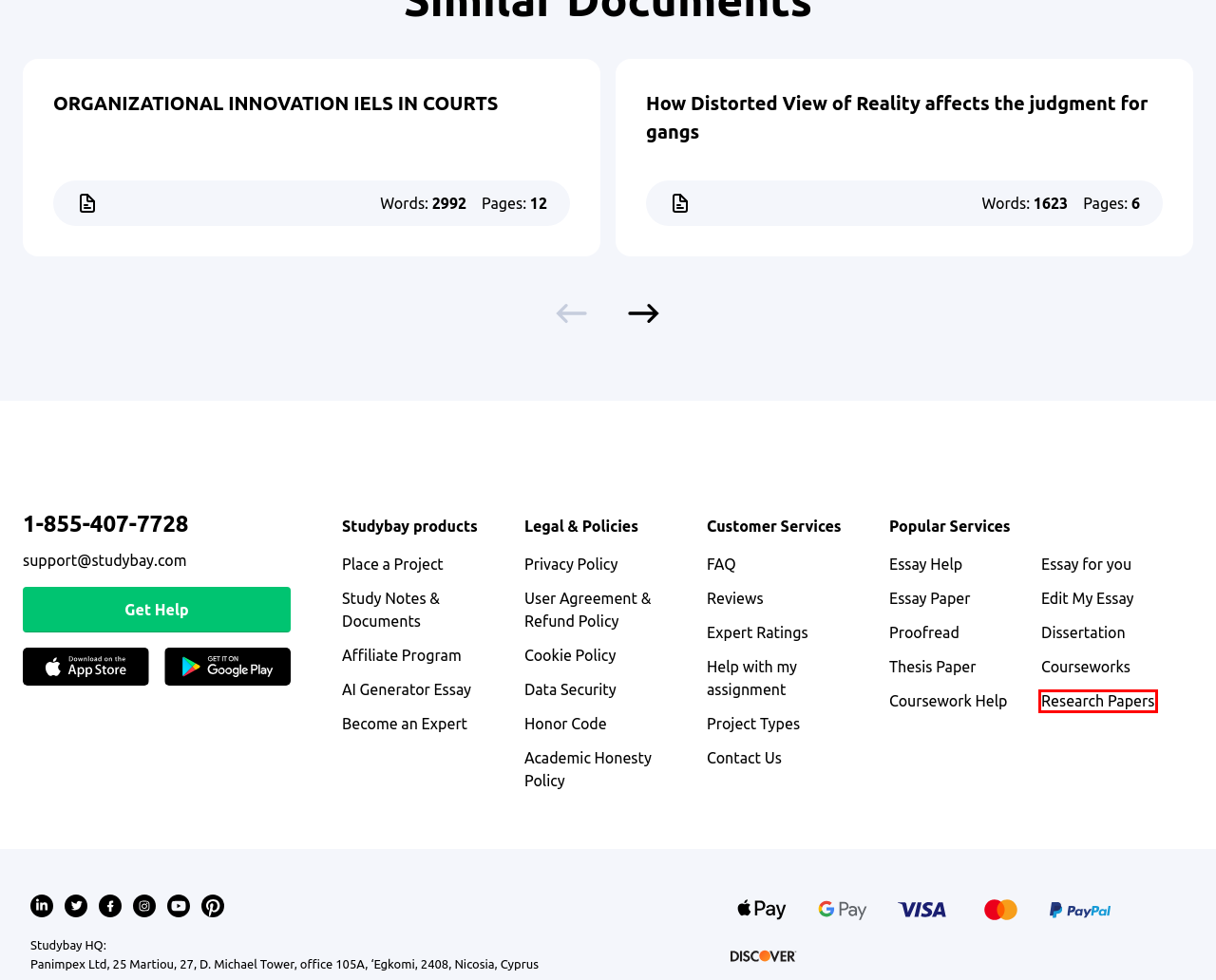You are presented with a screenshot of a webpage that includes a red bounding box around an element. Determine which webpage description best matches the page that results from clicking the element within the red bounding box. Here are the candidates:
A. Privacy Policy | Studybay
B. Buy Dissertations Online ᐉ Purchase Dissertation Papers
C. Studybay. Instant Help for Every Student and Every Classroom.
D. Buy Research Papers Online ᐉ
E. Real Studybay Reviews [2024] Legit or Scam? Write a Review
F. Edit My Essay ᐉ Online Service ᐉ Top Essay Editors
G. ᐉ Website That Types Essay For You ☑️ Site That Makes essays For You
H. Proofread My Essay ᐉ Online Services ᐉ Top Essay Proofreaders

D